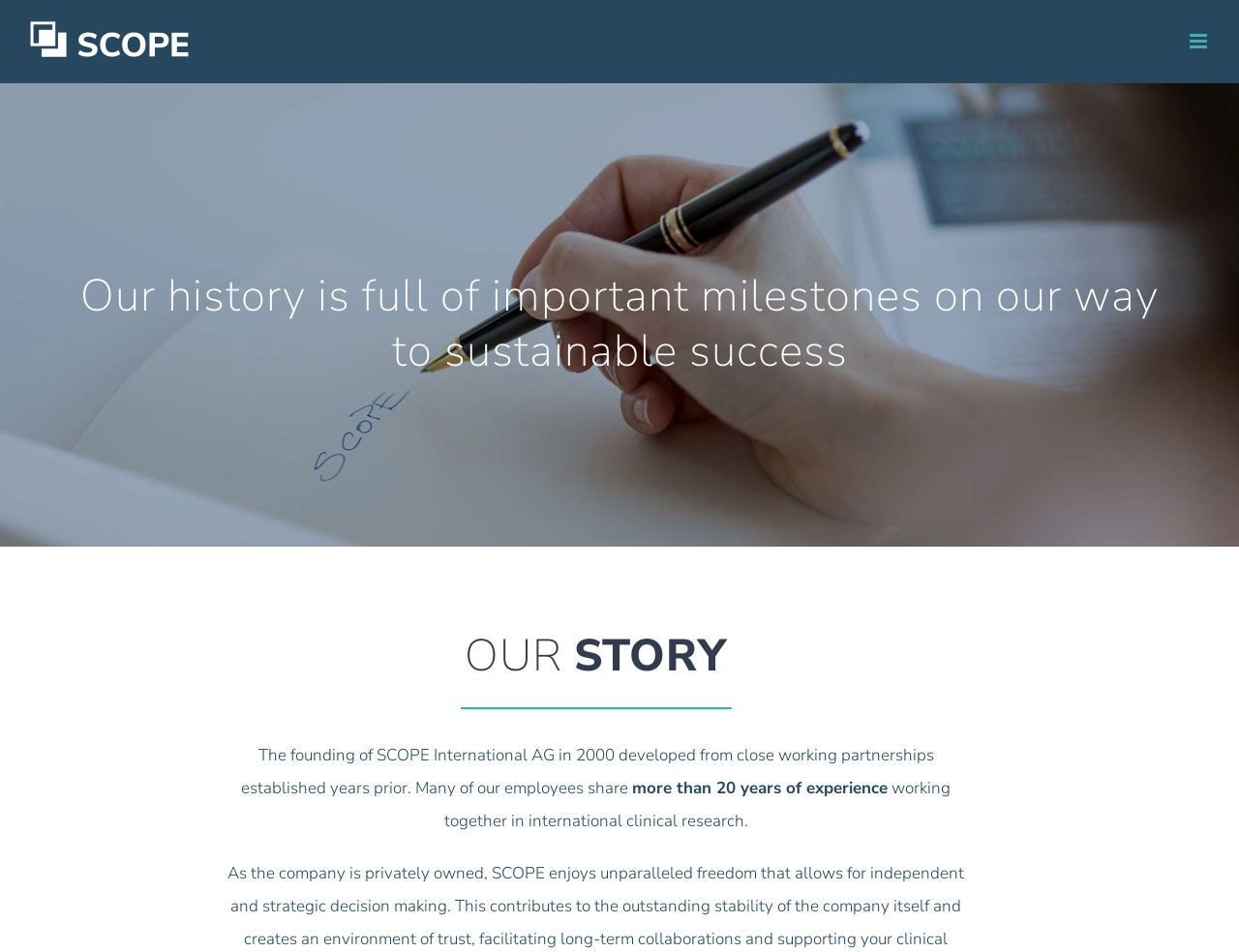Refer to the screenshot and give an in-depth answer to this question: How many years of experience do some employees share?

According to the StaticText element, some employees share more than 20 years of experience working together in international clinical research.